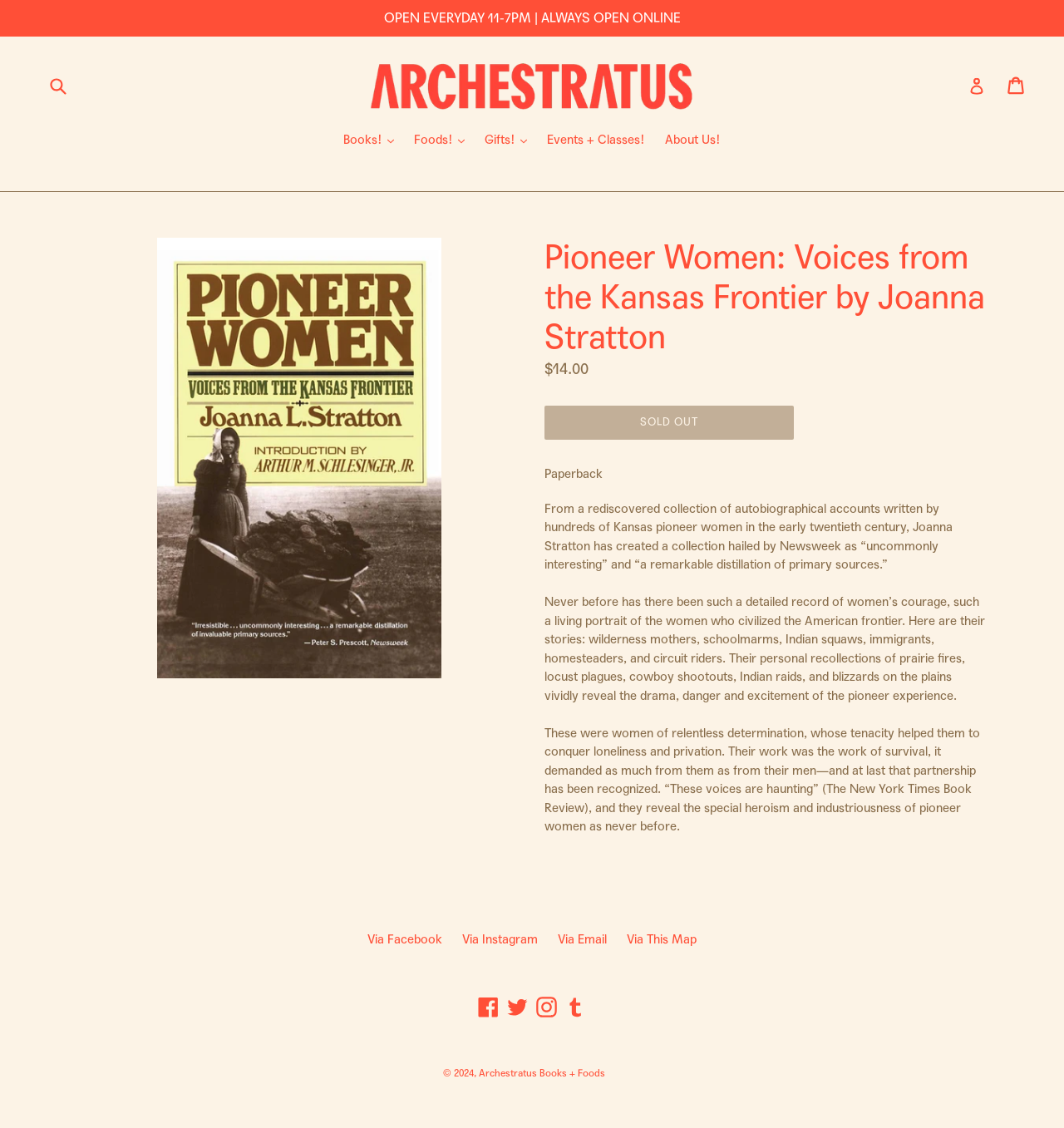Find and provide the bounding box coordinates for the UI element described here: "Events + Classes!". The coordinates should be given as four float numbers between 0 and 1: [left, top, right, bottom].

[0.506, 0.116, 0.614, 0.135]